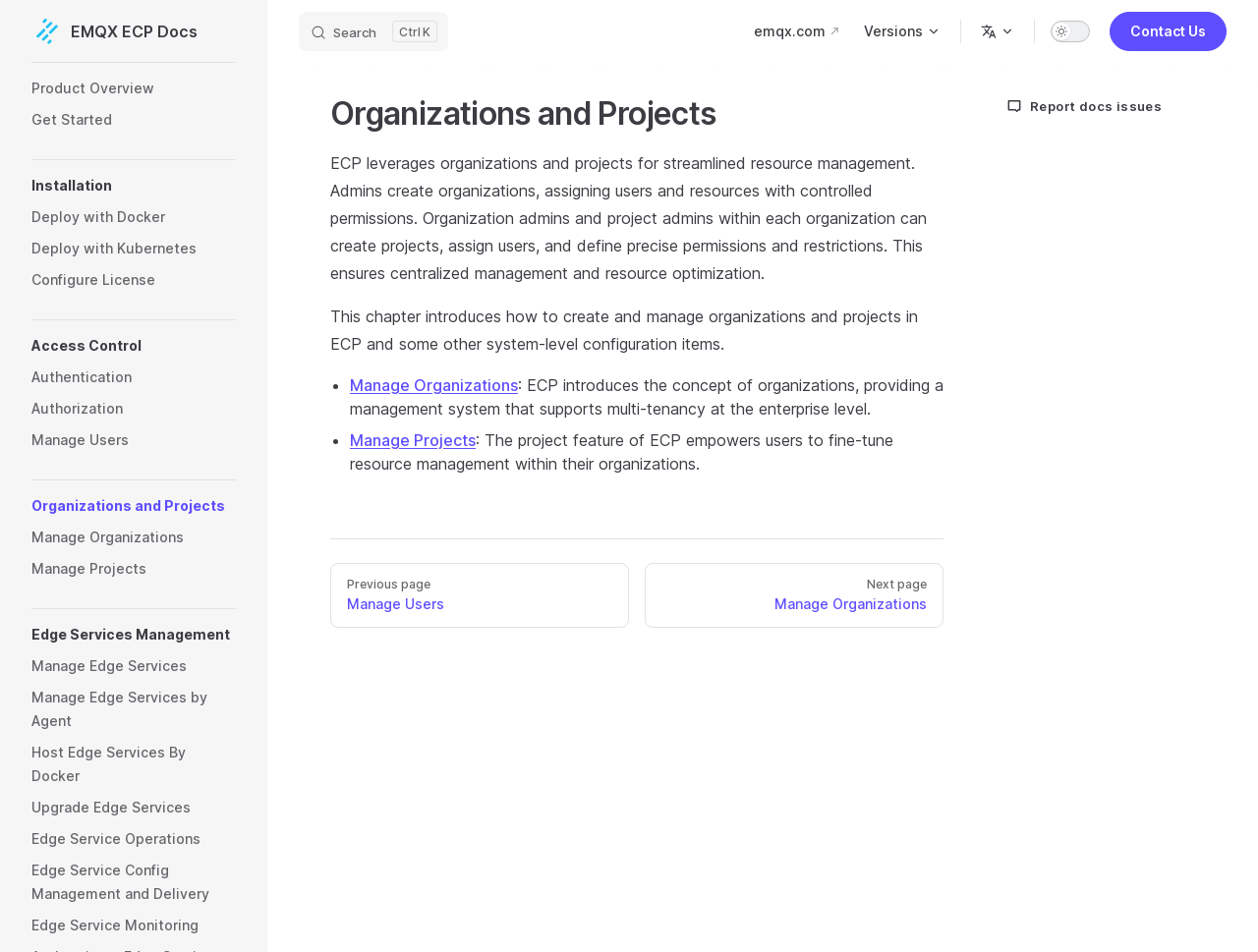Bounding box coordinates are to be given in the format (top-left x, top-left y, bottom-right x, bottom-right y). All values must be floating point numbers between 0 and 1. Provide the bounding box coordinate for the UI element described as: title="Switch to dark theme"

[0.835, 0.021, 0.866, 0.044]